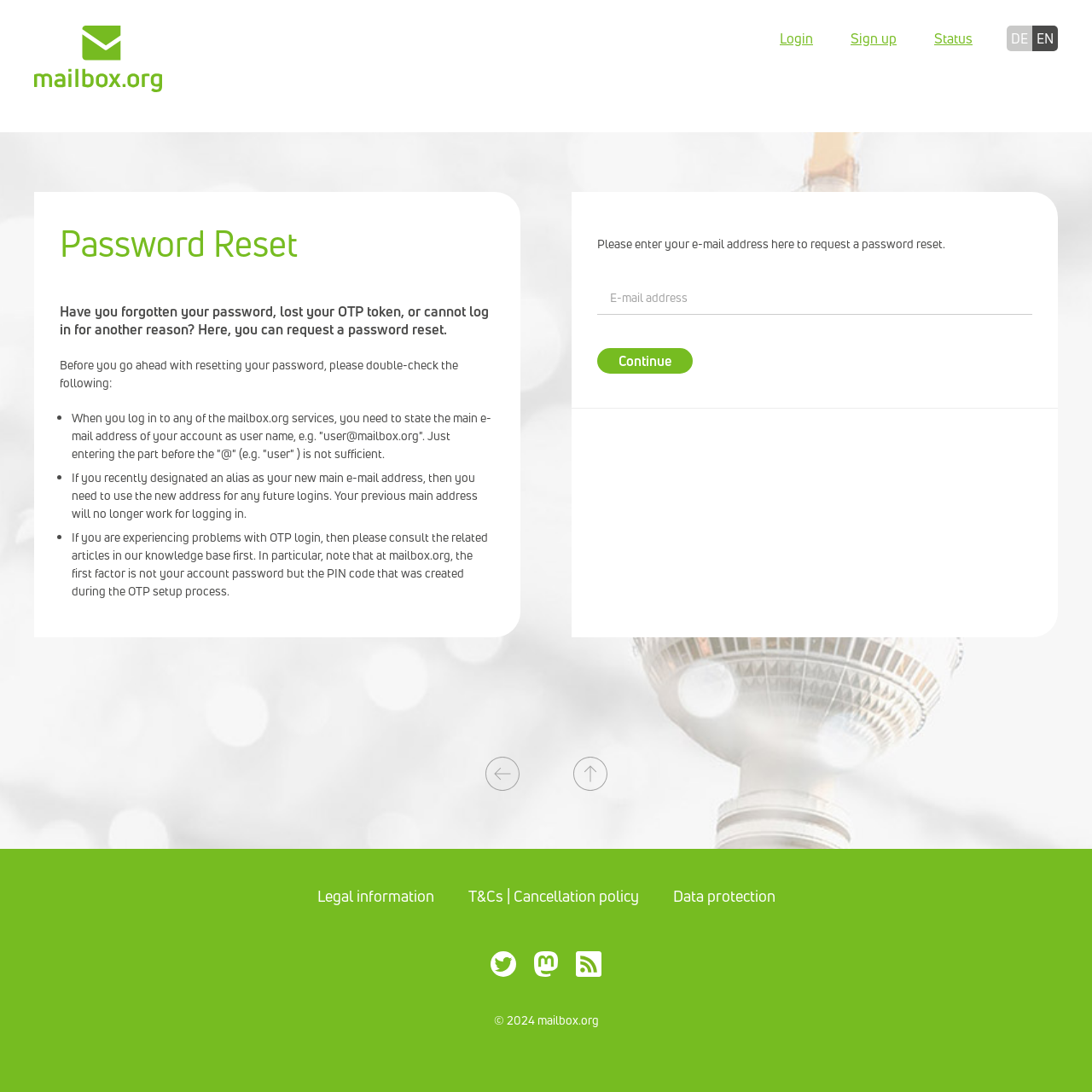Utilize the details in the image to thoroughly answer the following question: What is the copyright year of mailbox.org?

The webpage contains a copyright notice at the bottom with the year 2024, indicating that mailbox.org claims copyright for the year 2024.